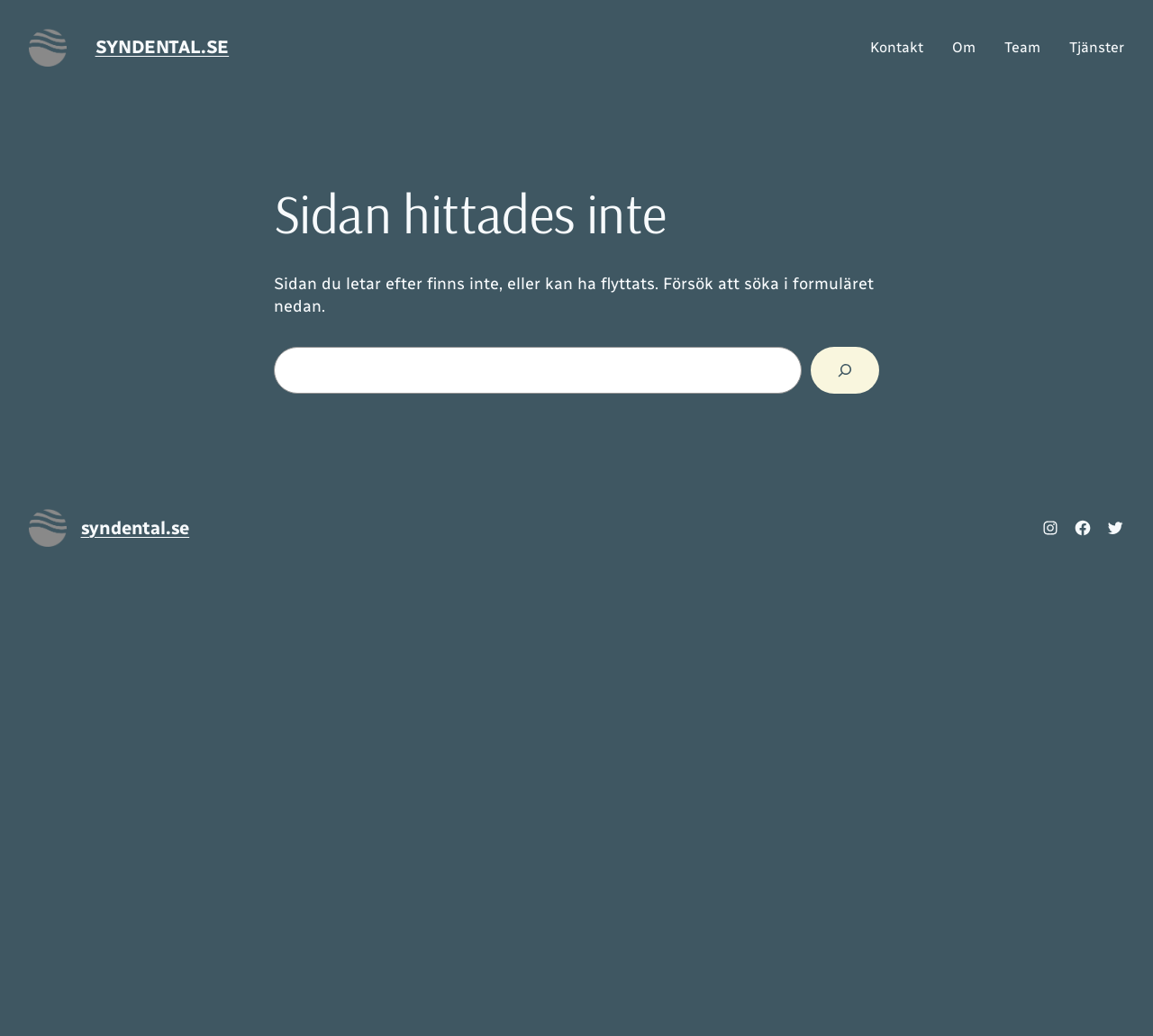Provide the bounding box coordinates of the section that needs to be clicked to accomplish the following instruction: "Follow on Instagram."

[0.903, 0.501, 0.919, 0.519]